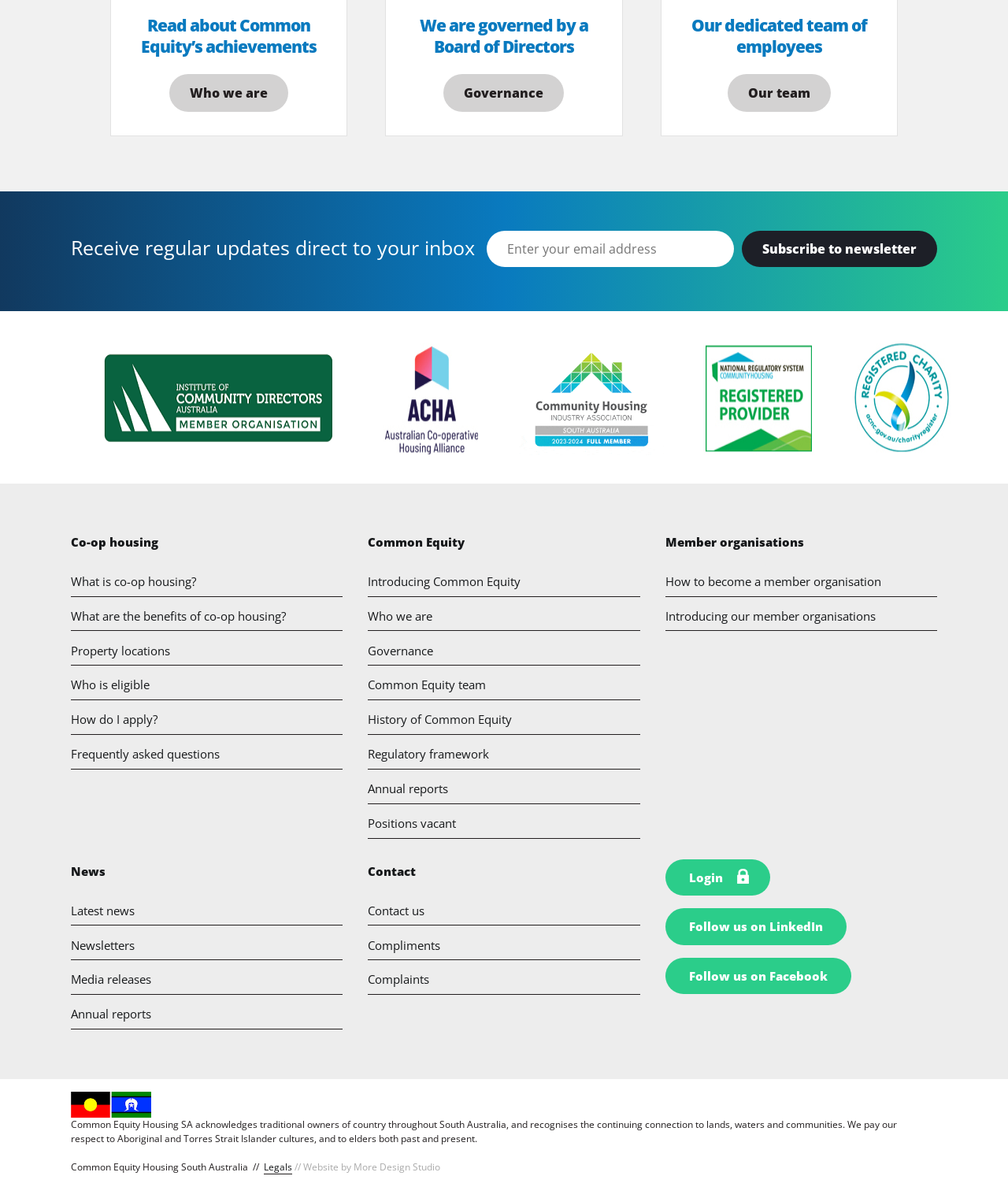How many links are under 'What is co-op housing?'?
Using the screenshot, give a one-word or short phrase answer.

5